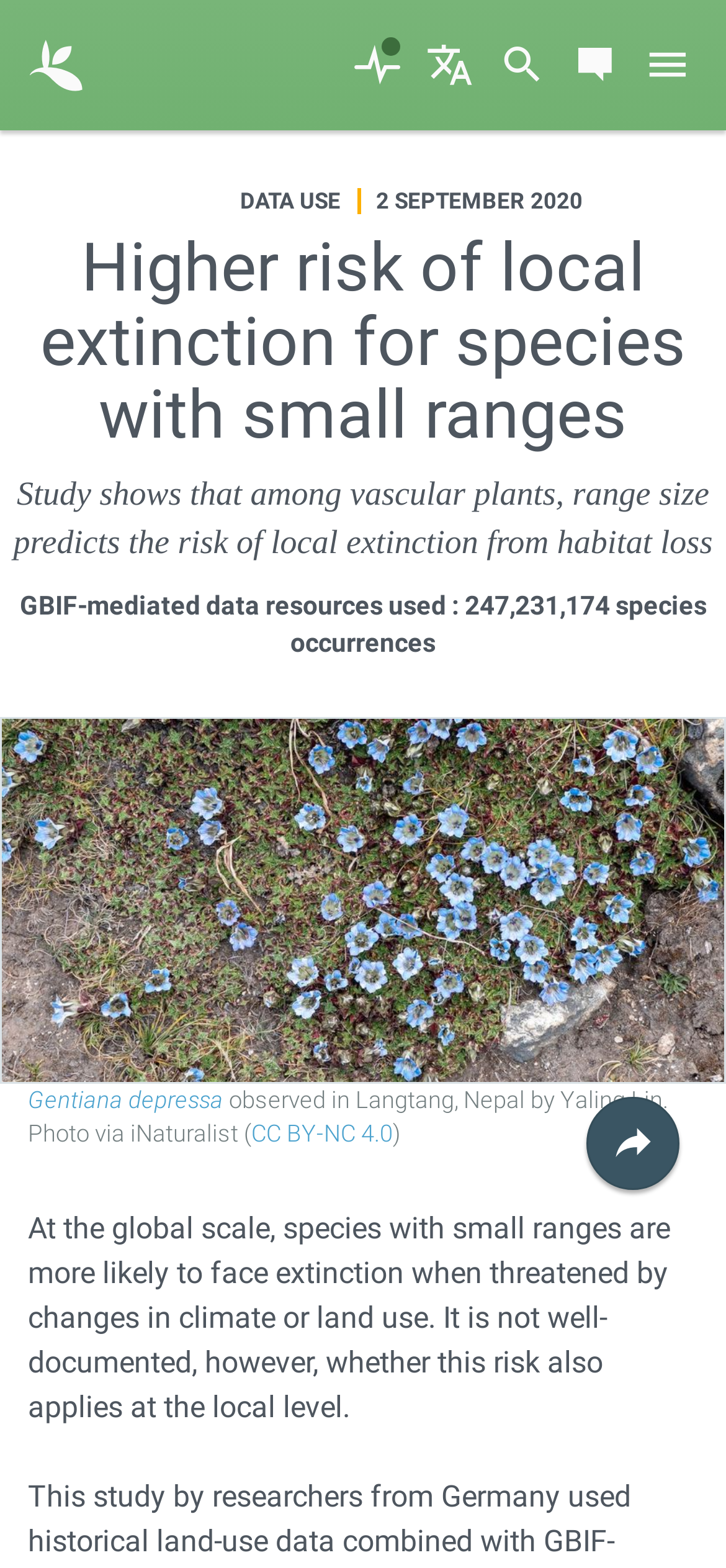Use the information in the screenshot to answer the question comprehensively: What is the date of the article?

I found the answer by looking at the text '2 SEPTEMBER 2020' which is located above the heading 'Higher risk of local extinction for species with small ranges'.